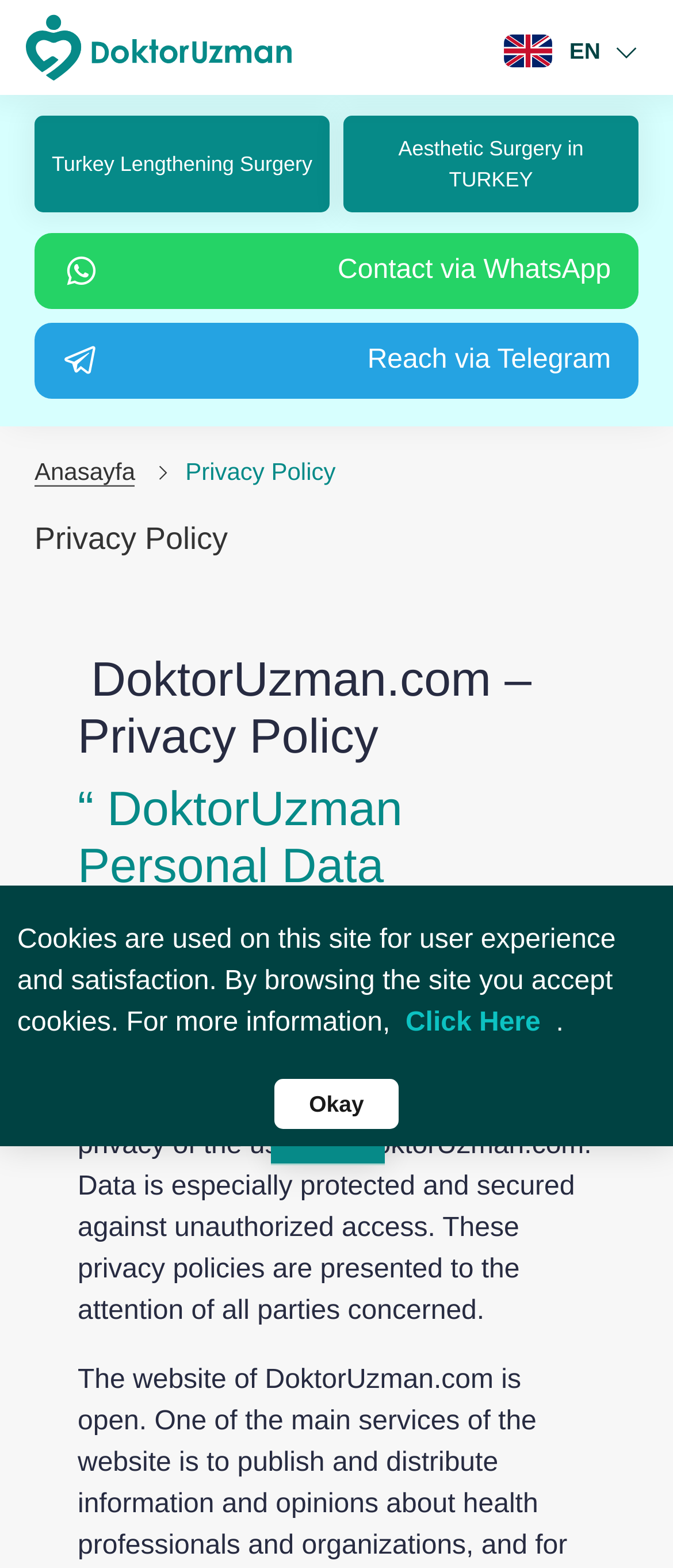Using the provided element description: "Aesthetic Surgery in TURKEY", identify the bounding box coordinates. The coordinates should be four floats between 0 and 1 in the order [left, top, right, bottom].

[0.51, 0.074, 0.949, 0.135]